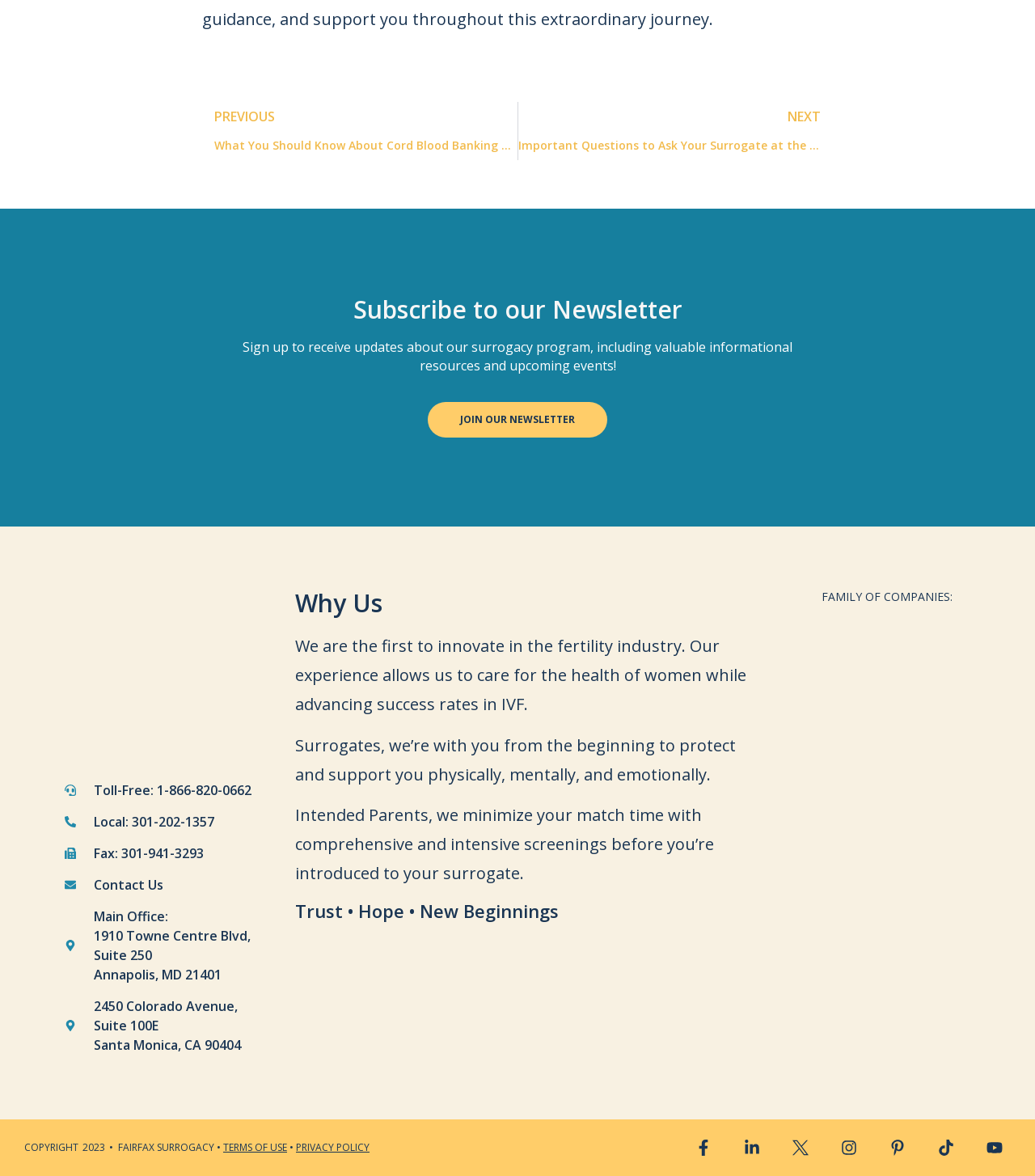Identify the bounding box of the UI element that matches this description: "Local: 301-202-1357".

[0.062, 0.691, 0.246, 0.707]